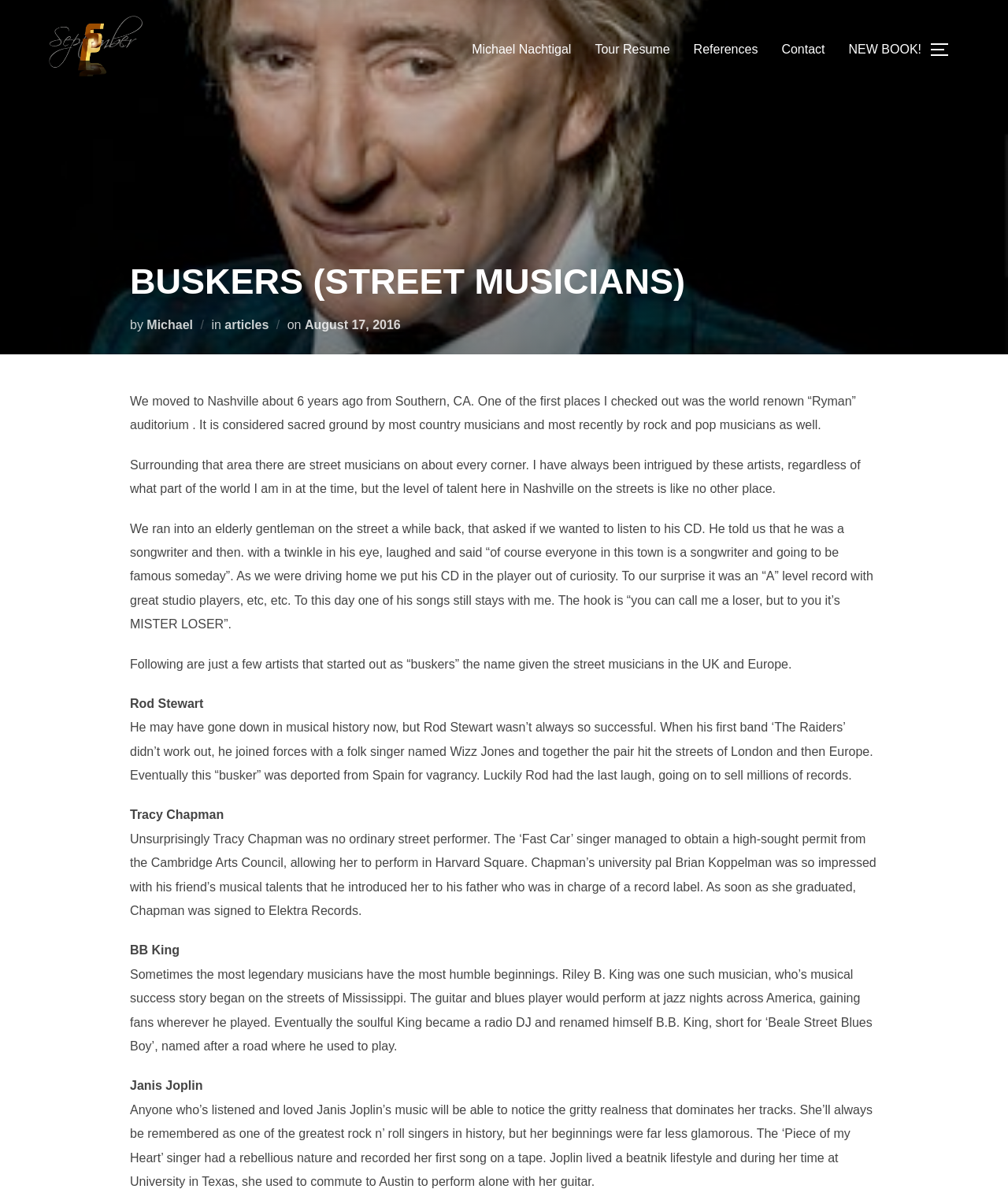Determine the bounding box coordinates of the region to click in order to accomplish the following instruction: "Toggle the sidebar and navigation". Provide the coordinates as four float numbers between 0 and 1, specifically [left, top, right, bottom].

[0.922, 0.027, 0.953, 0.056]